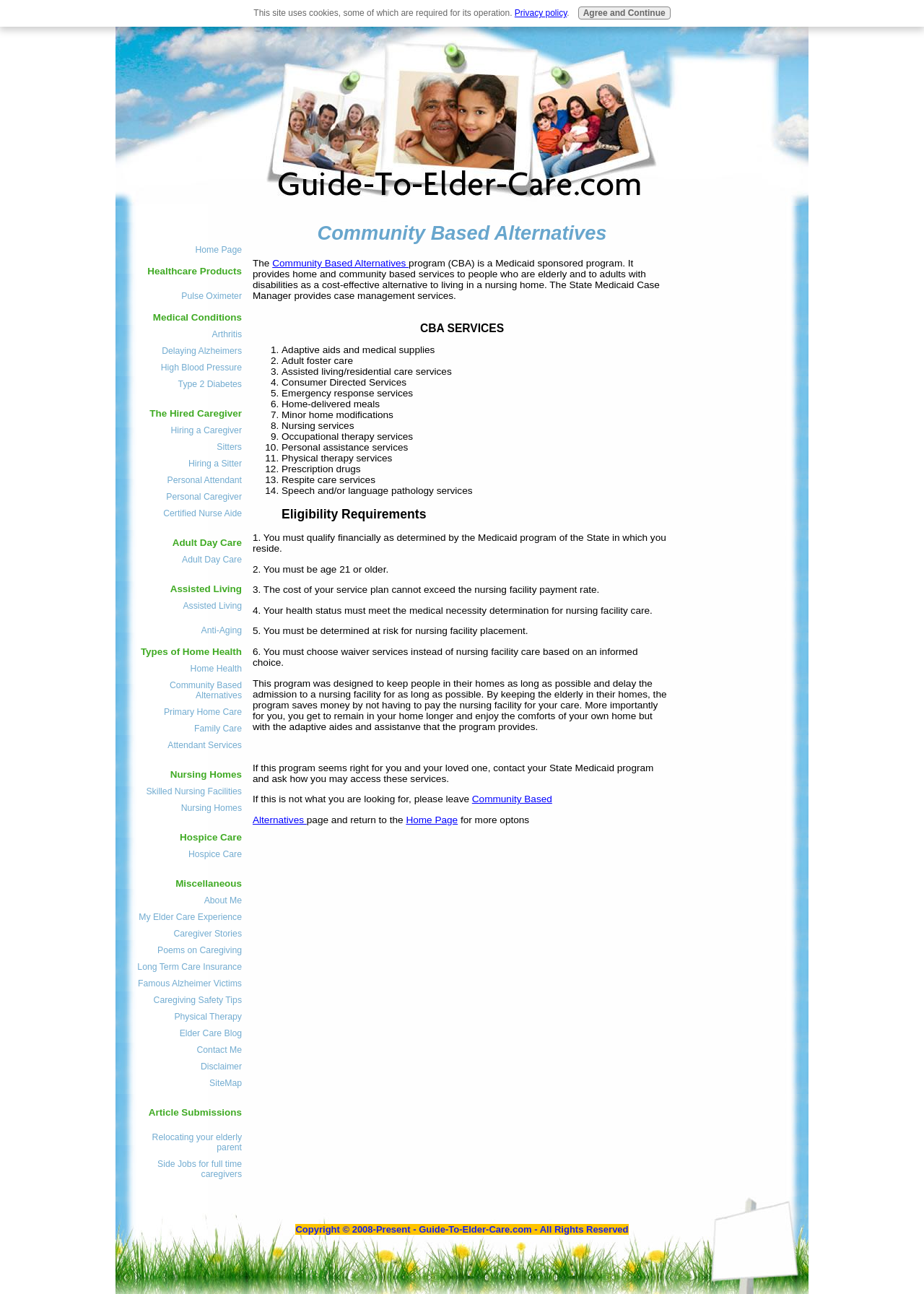Determine the bounding box of the UI component based on this description: "Physical Therapy". The bounding box coordinates should be four float values between 0 and 1, i.e., [left, top, right, bottom].

[0.145, 0.78, 0.262, 0.791]